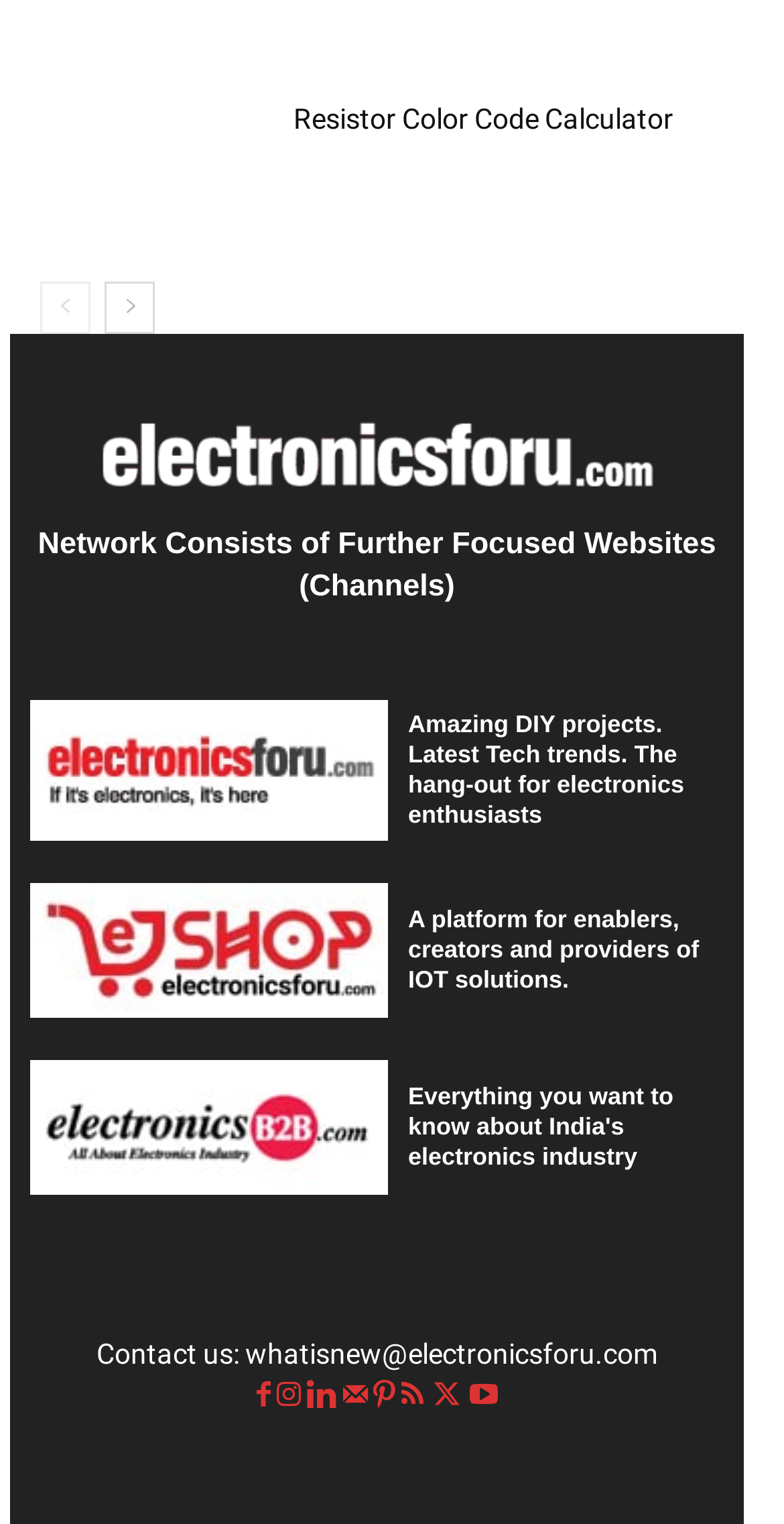Find the bounding box coordinates of the clickable area required to complete the following action: "go to Resistor Color Code Calculator".

[0.051, 0.066, 0.328, 0.159]